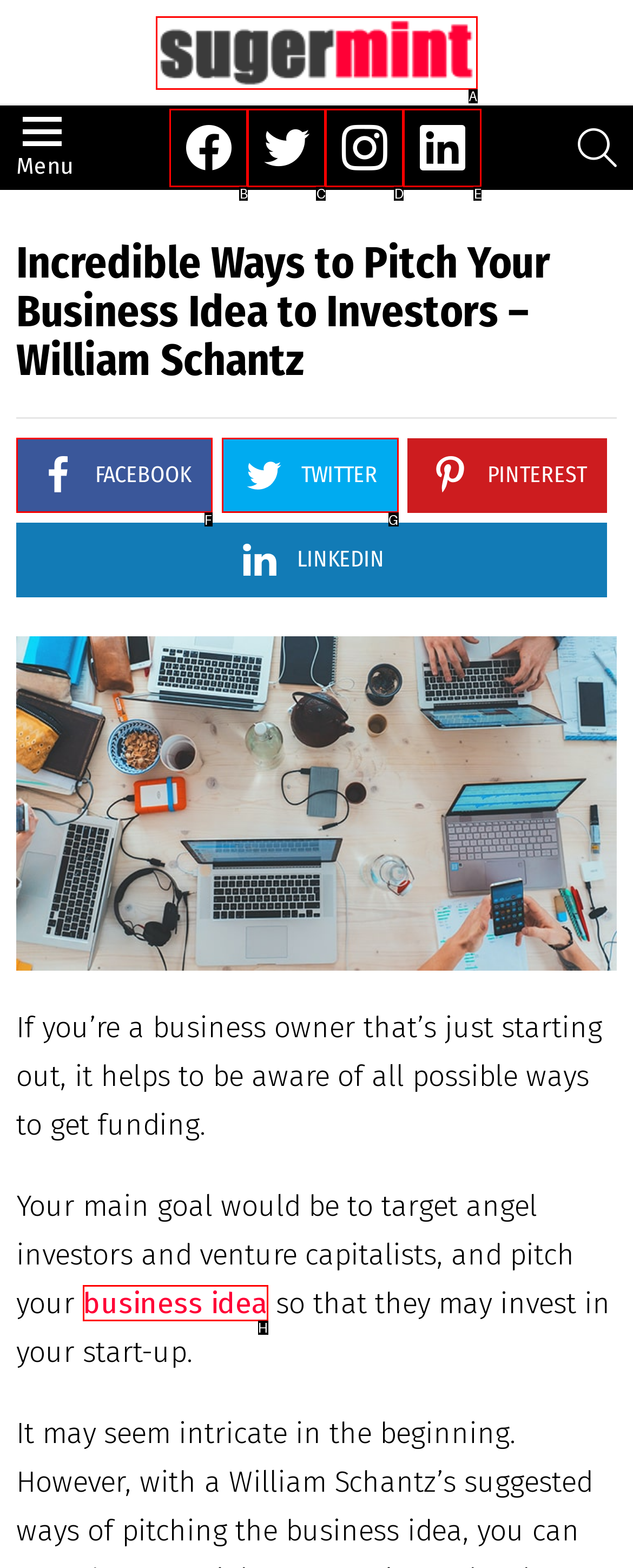Find the HTML element that matches the description provided: business idea
Answer using the corresponding option letter.

H